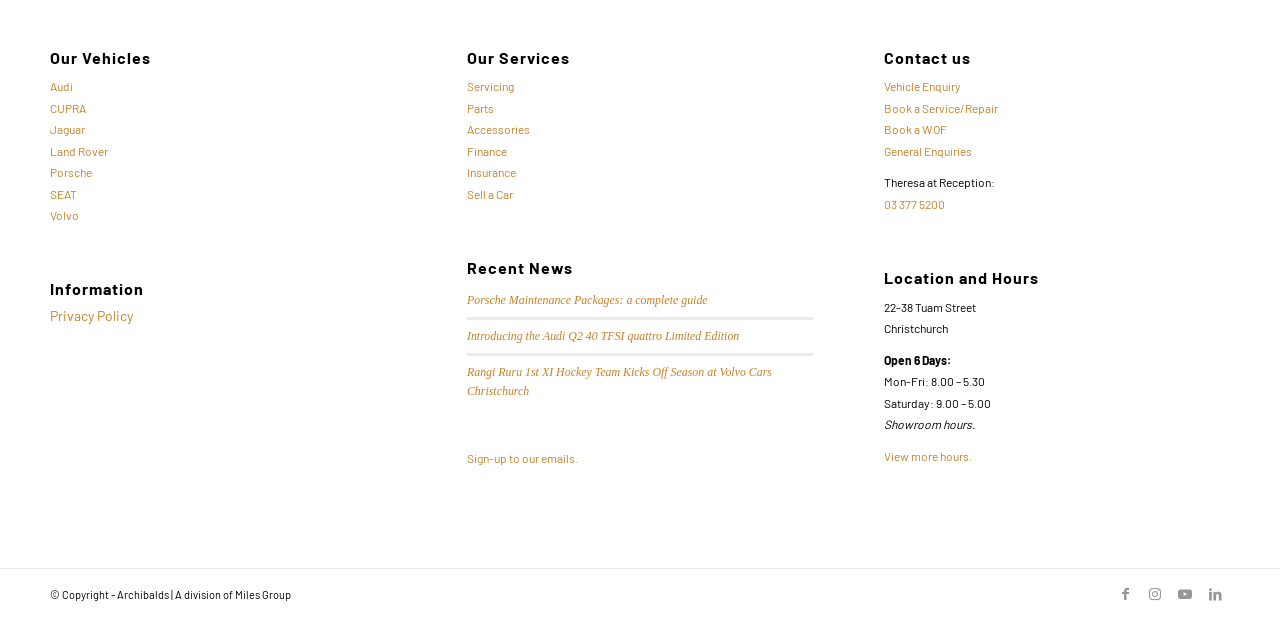What is the location of the dealership?
Using the information from the image, answer the question thoroughly.

The webpage provides the address '22-38 Tuam Street, Christchurch' under the 'Location and Hours' heading, which suggests that the dealership is located in Christchurch.